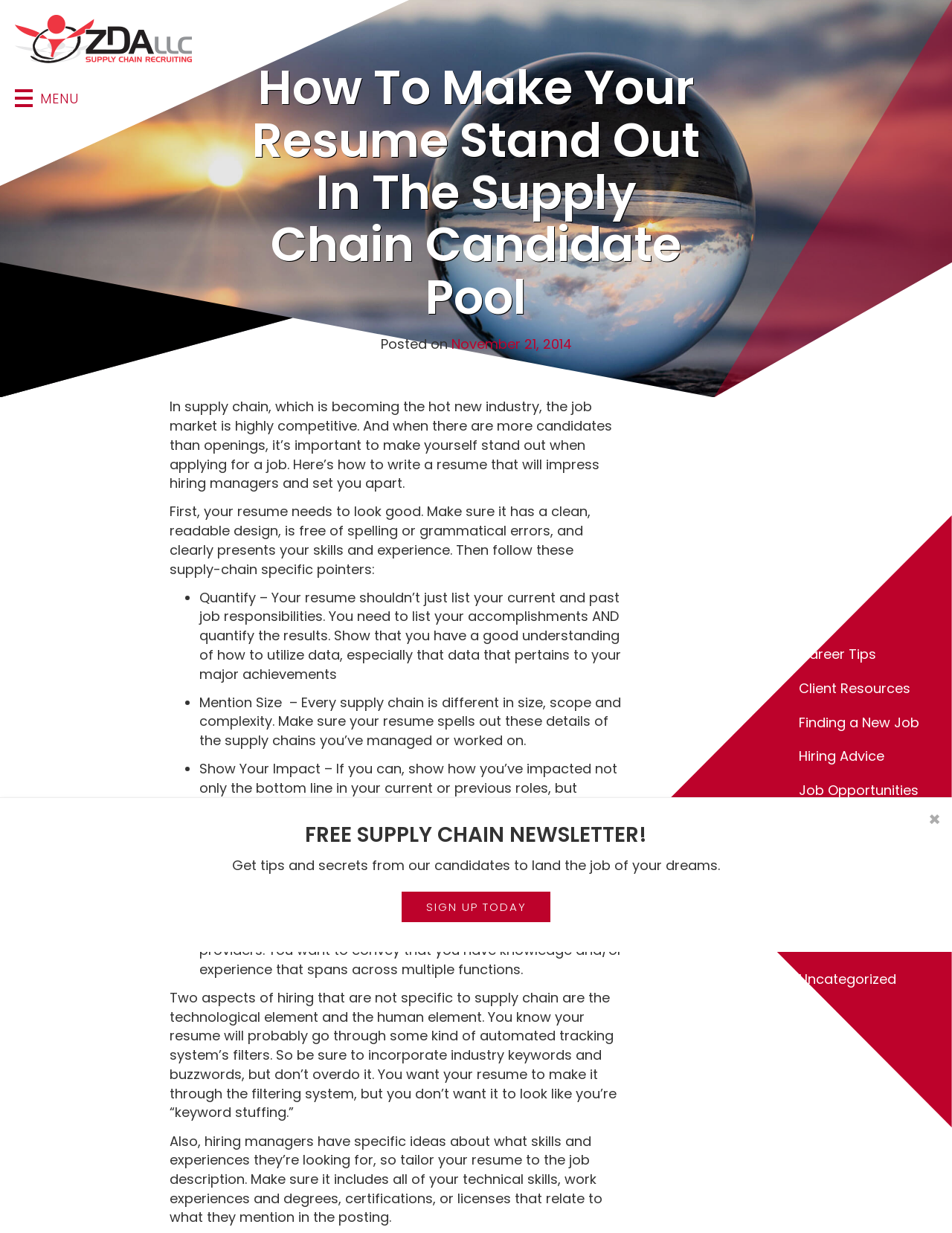Pinpoint the bounding box coordinates of the area that must be clicked to complete this instruction: "Login to the website".

None